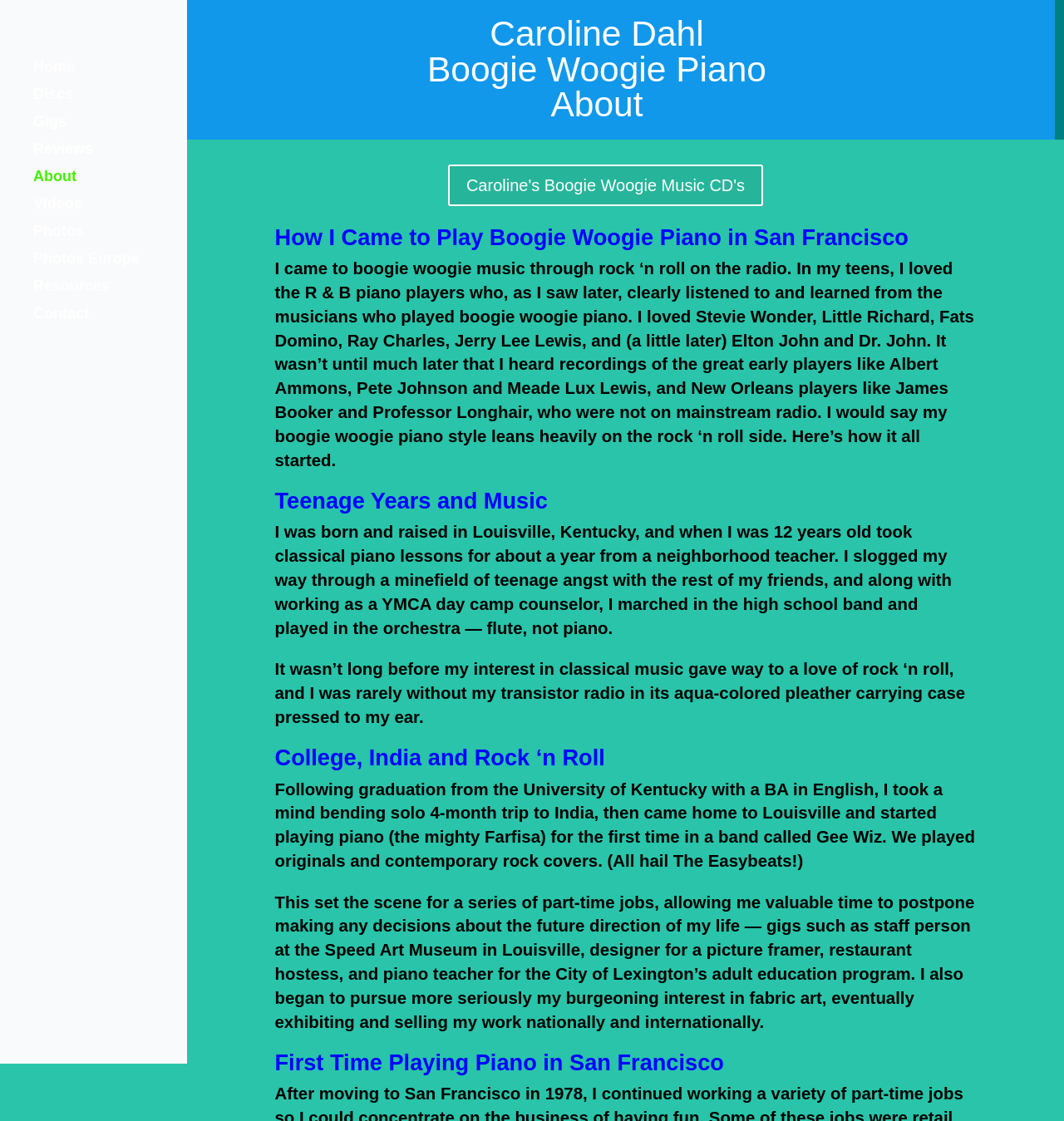Locate the bounding box coordinates of the clickable element to fulfill the following instruction: "Go to the 'Discs' page". Provide the coordinates as four float numbers between 0 and 1 in the format [left, top, right, bottom].

[0.031, 0.079, 0.176, 0.103]